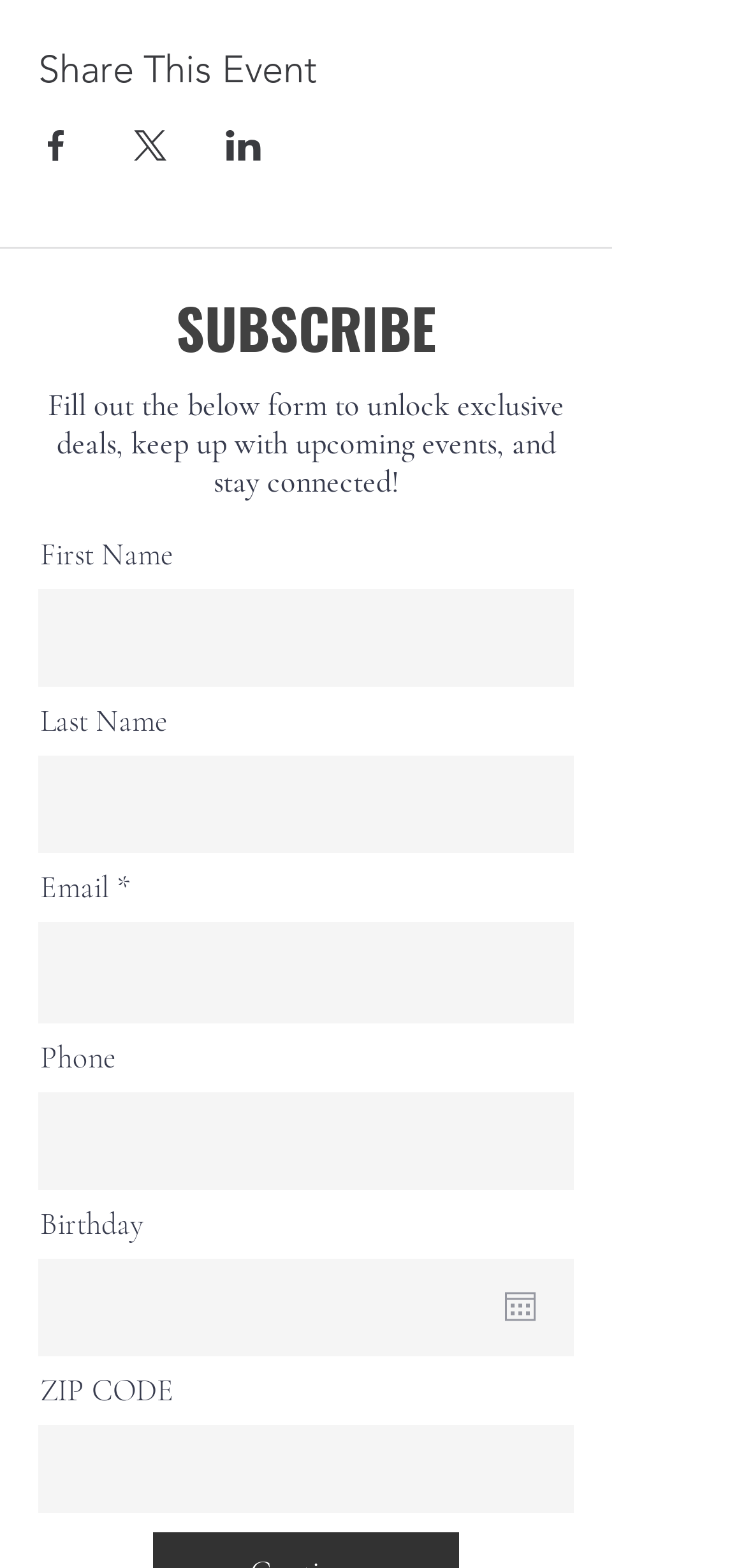Using a single word or phrase, answer the following question: 
How many fields are required to fill out the subscription form?

1